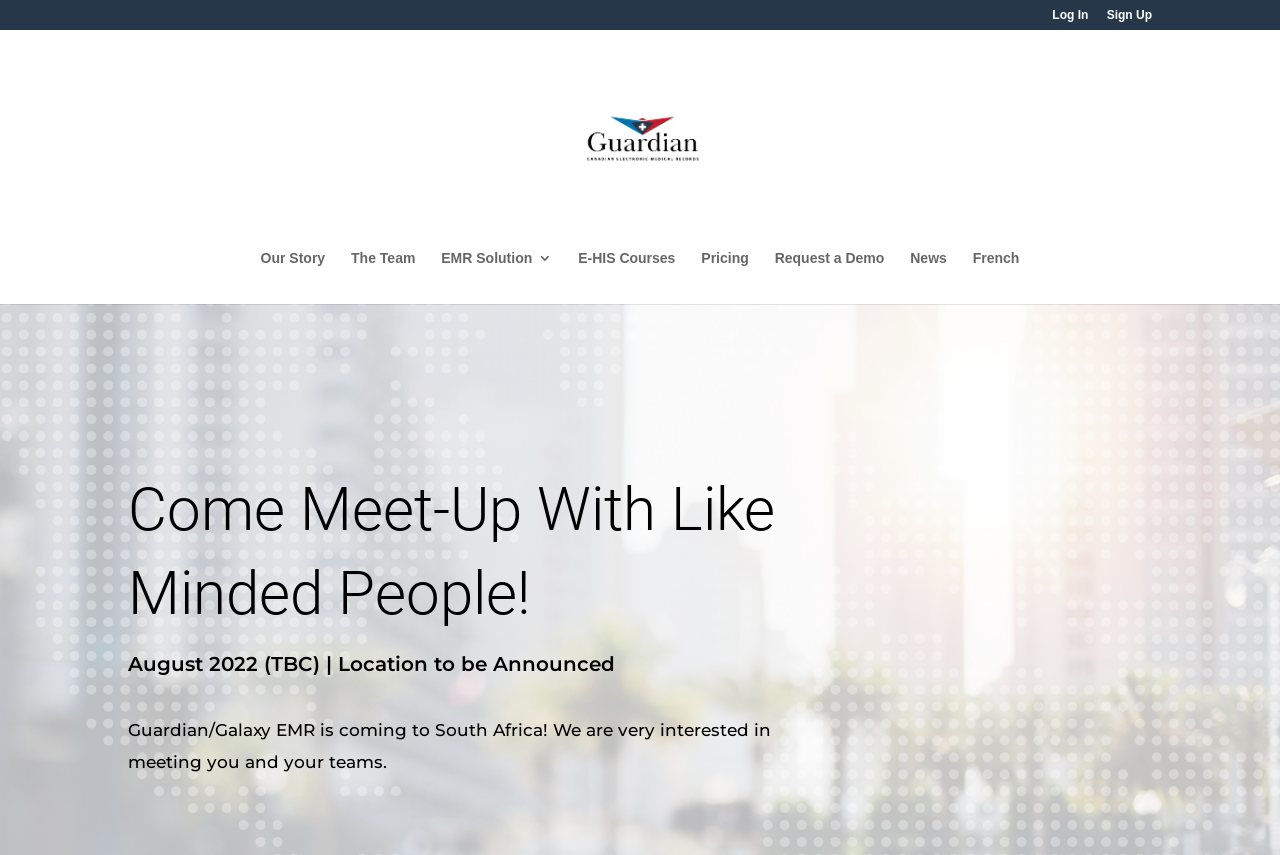Please specify the bounding box coordinates of the element that should be clicked to execute the given instruction: 'Submit a comment'. Ensure the coordinates are four float numbers between 0 and 1, expressed as [left, top, right, bottom].

None